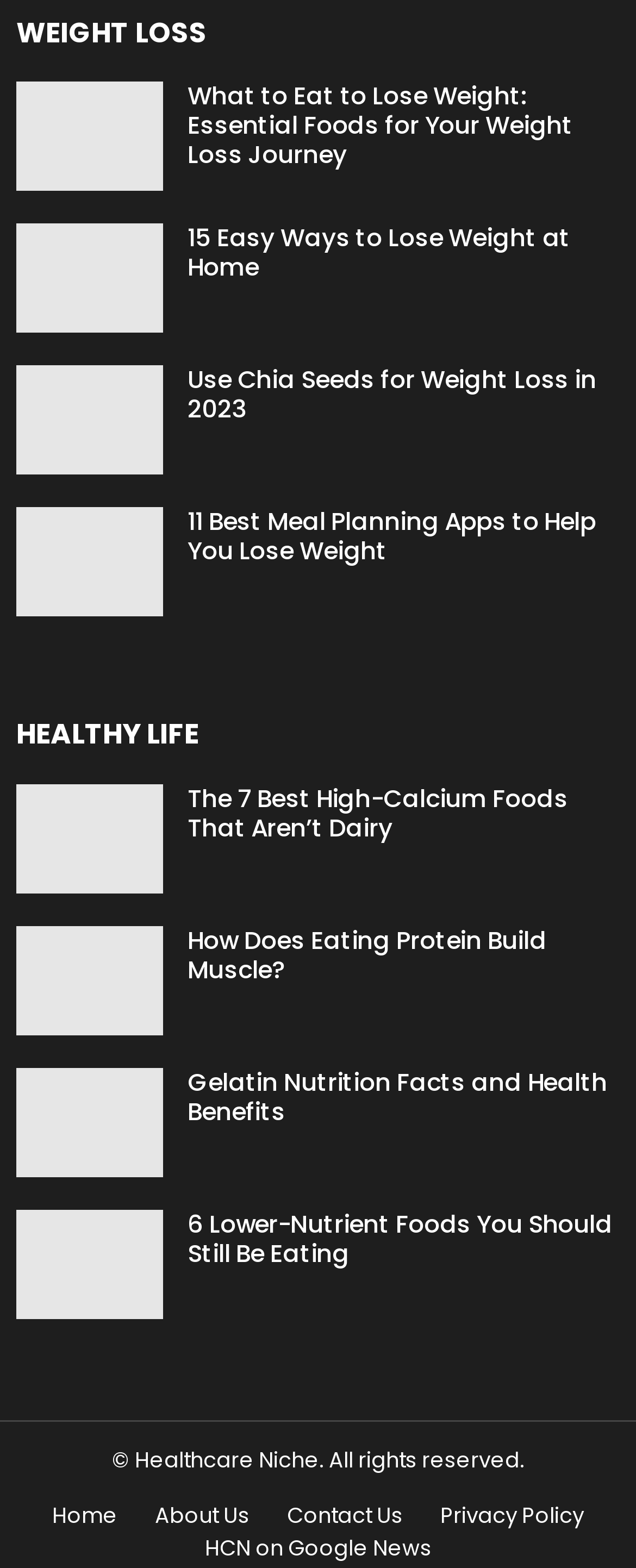Pinpoint the bounding box coordinates of the clickable element needed to complete the instruction: "Learn about 'Lose Weight at Home'". The coordinates should be provided as four float numbers between 0 and 1: [left, top, right, bottom].

[0.026, 0.143, 0.256, 0.212]